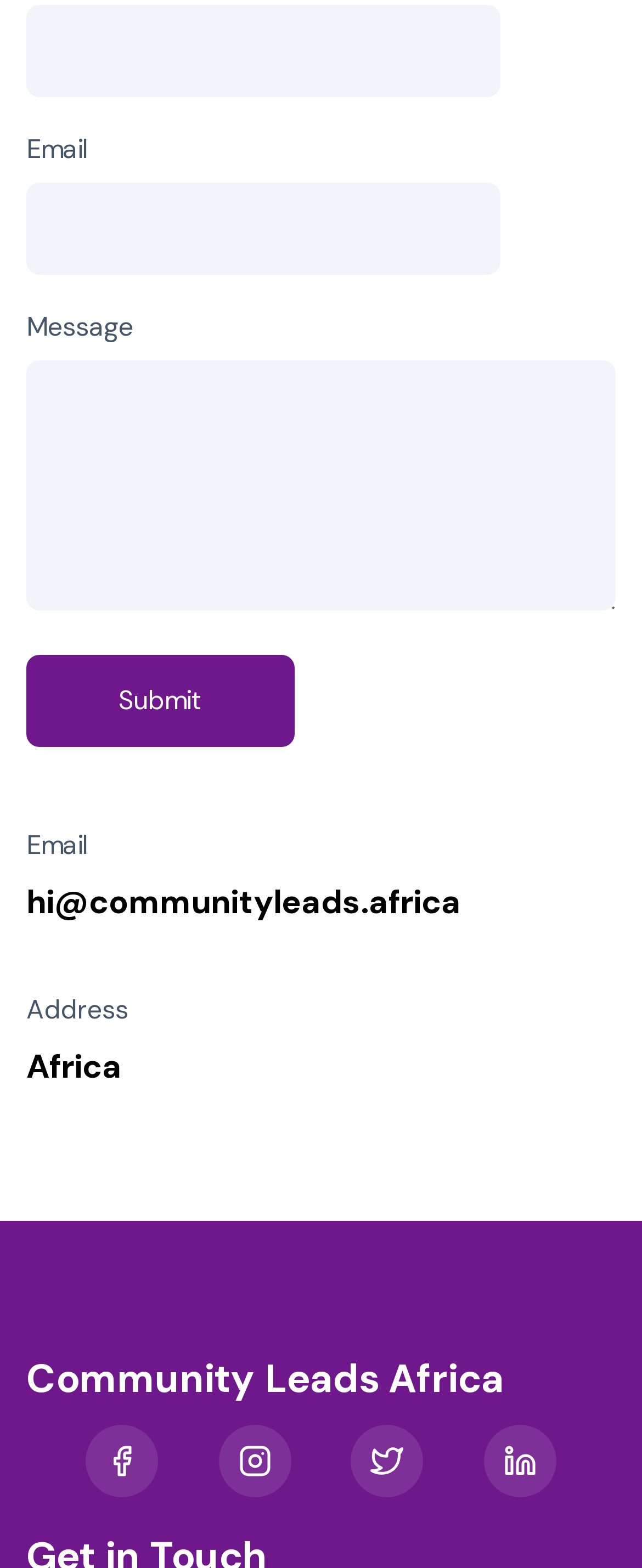Based on the description "Aneurysm", find the bounding box of the specified UI element.

None